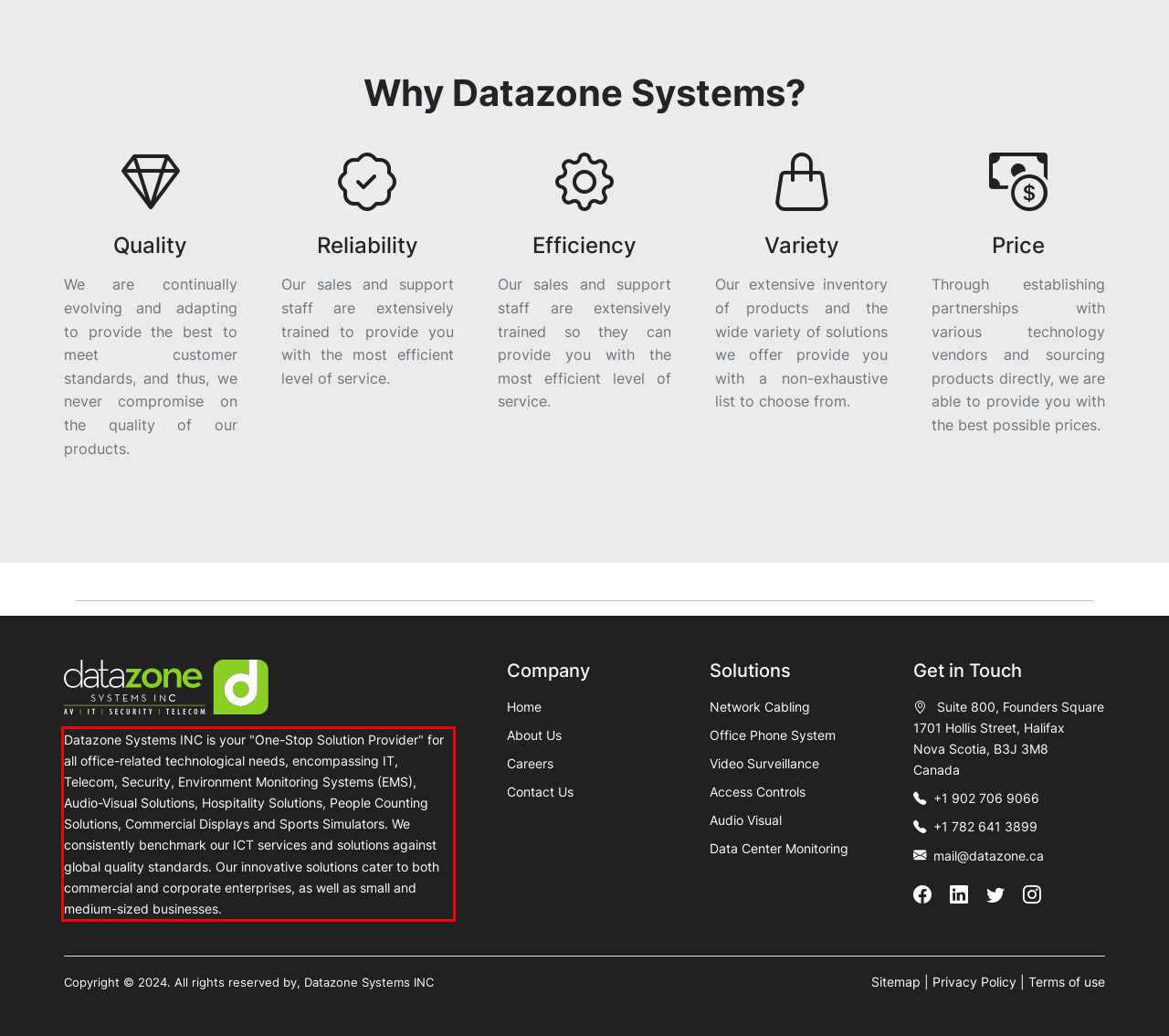Identify the text within the red bounding box on the webpage screenshot and generate the extracted text content.

Datazone Systems INC is your "One-Stop Solution Provider" for all office-related technological needs, encompassing IT, Telecom, Security, Environment Monitoring Systems (EMS), Audio-Visual Solutions, Hospitality Solutions, People Counting Solutions, Commercial Displays and Sports Simulators. We consistently benchmark our ICT services and solutions against global quality standards. Our innovative solutions cater to both commercial and corporate enterprises, as well as small and medium-sized businesses.